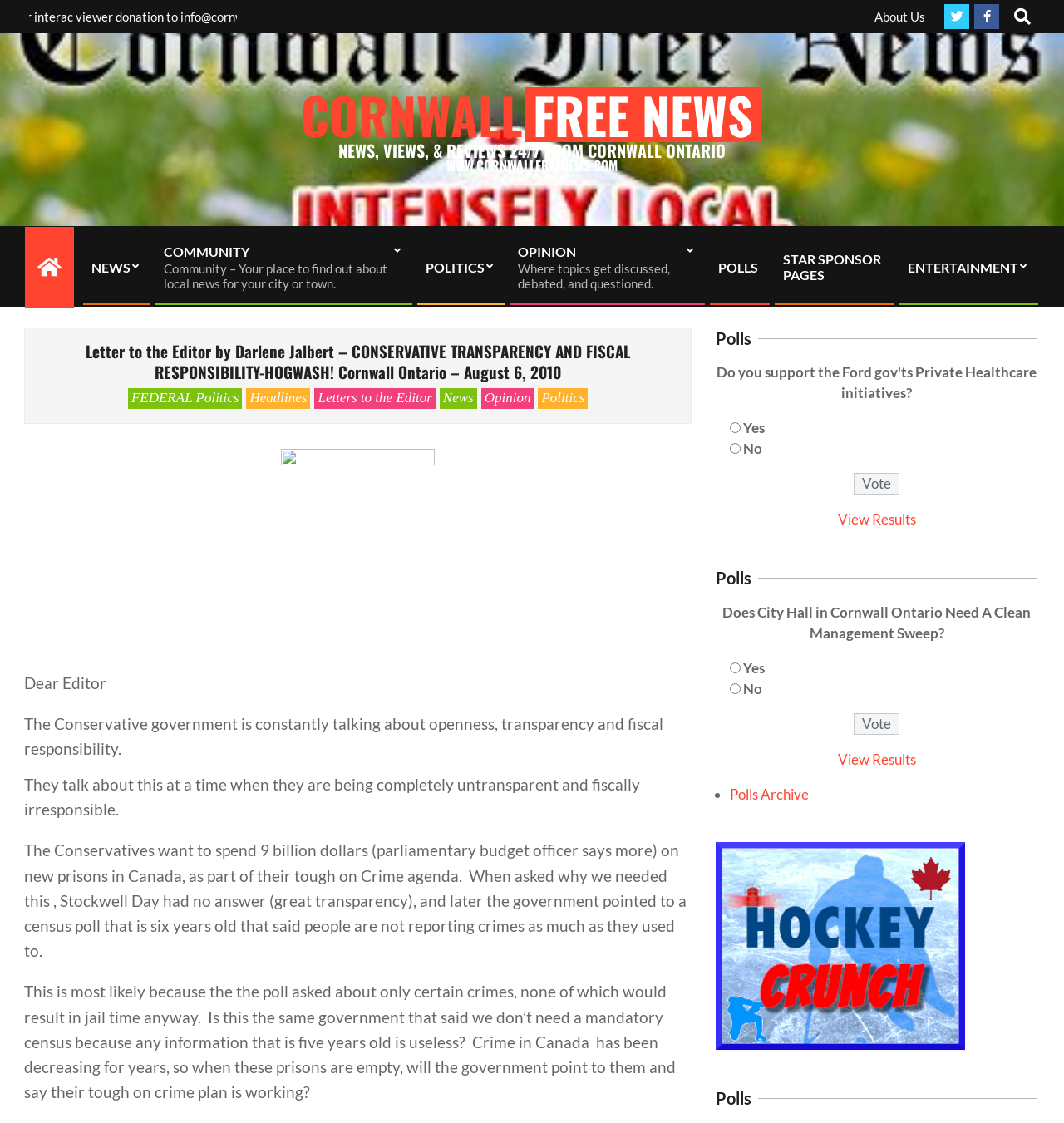Review the image closely and give a comprehensive answer to the question: How many billion dollars does the Conservative government want to spend on new prisons?

The amount is mentioned in the text 'The Conservatives want to spend 9 billion dollars (parliamentary budget officer says more) on new prisons in Canada, as part of their tough on Crime agenda'.